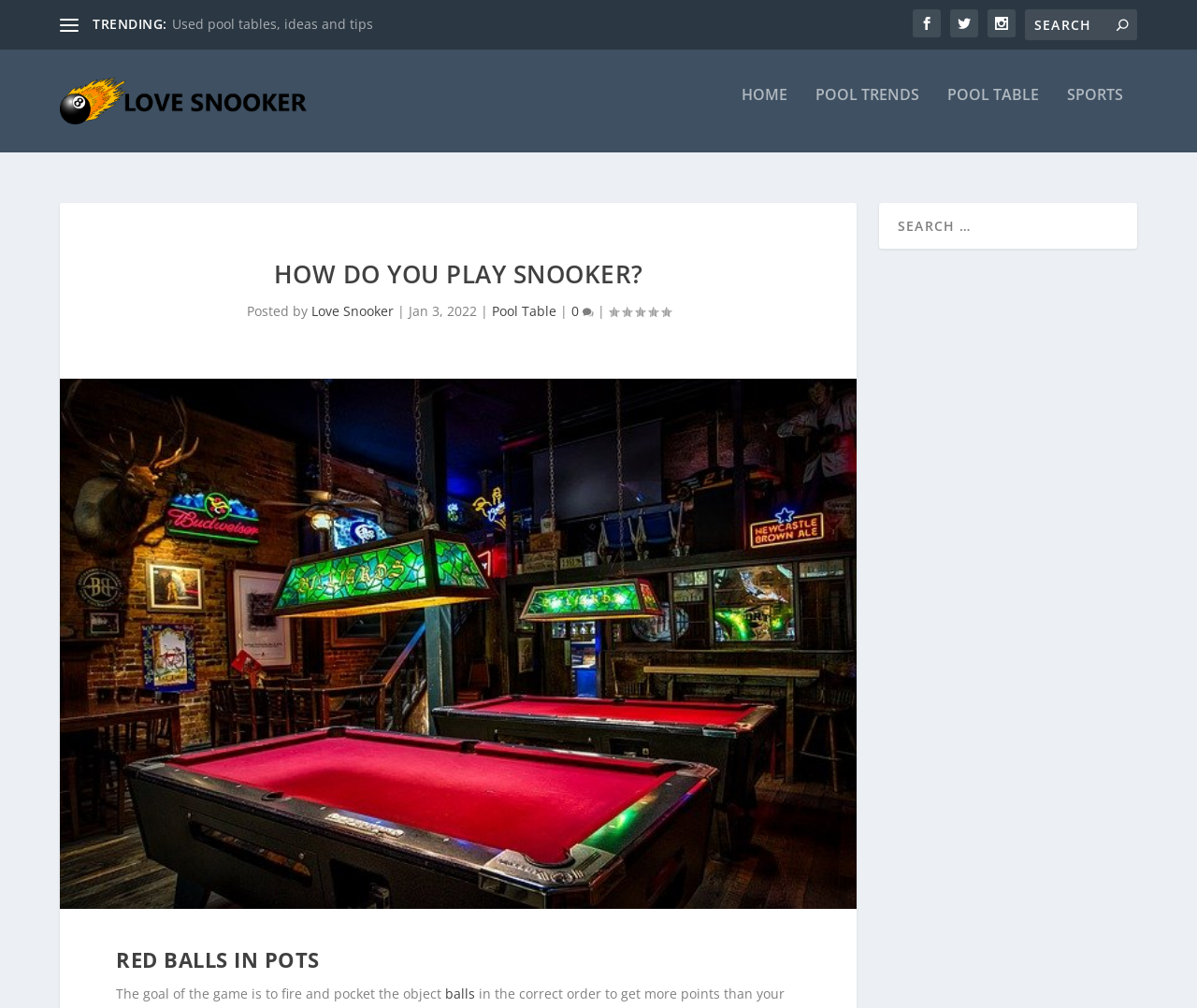What is the goal of the game of snooker?
Please ensure your answer to the question is detailed and covers all necessary aspects.

According to the article, the goal of the game of snooker is to fire and pocket the object balls, as stated in the paragraph that starts with 'The goal of the game is to fire and pocket the object...'.